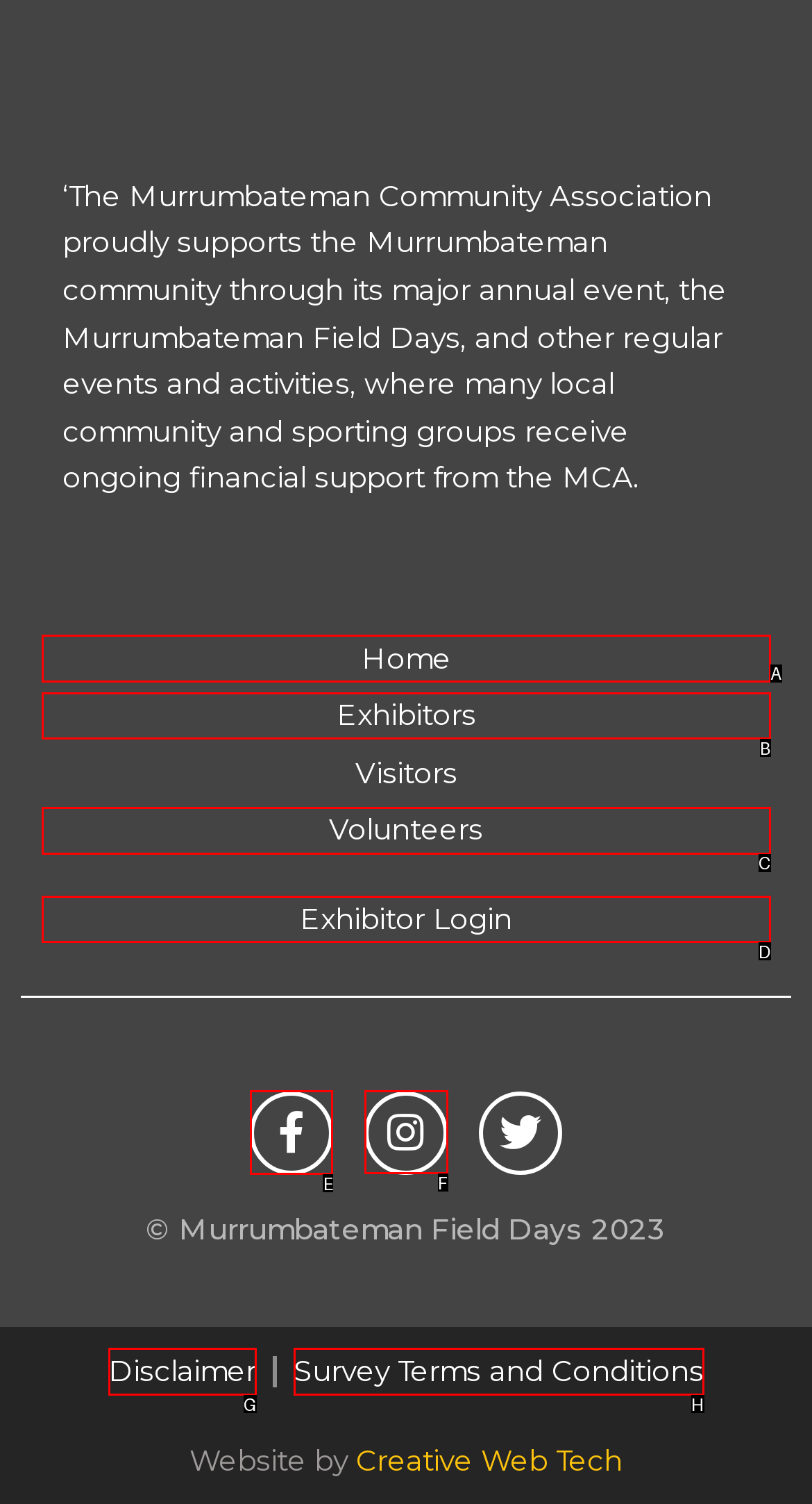Provide the letter of the HTML element that you need to click on to perform the task: visit Facebook page.
Answer with the letter corresponding to the correct option.

E